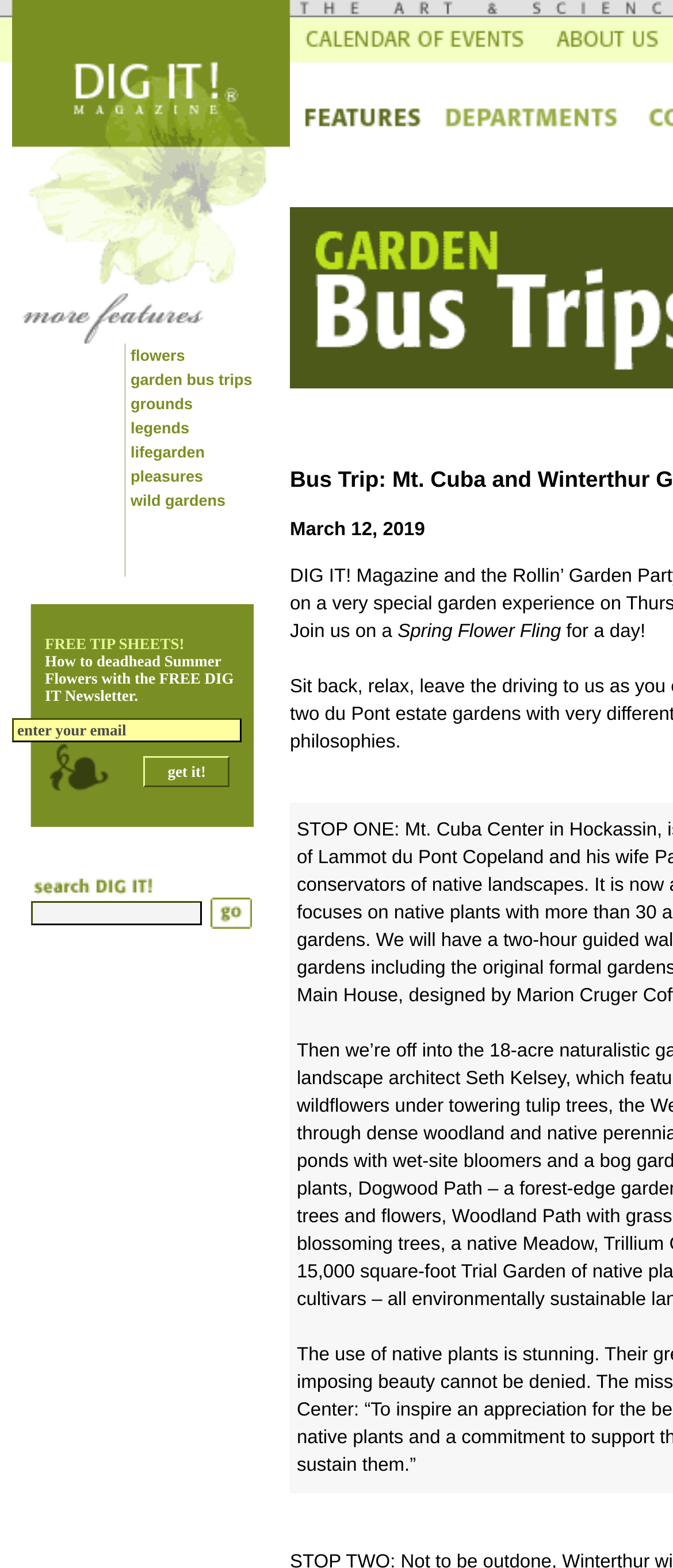Please respond to the question using a single word or phrase:
How many images are on this webpage?

7